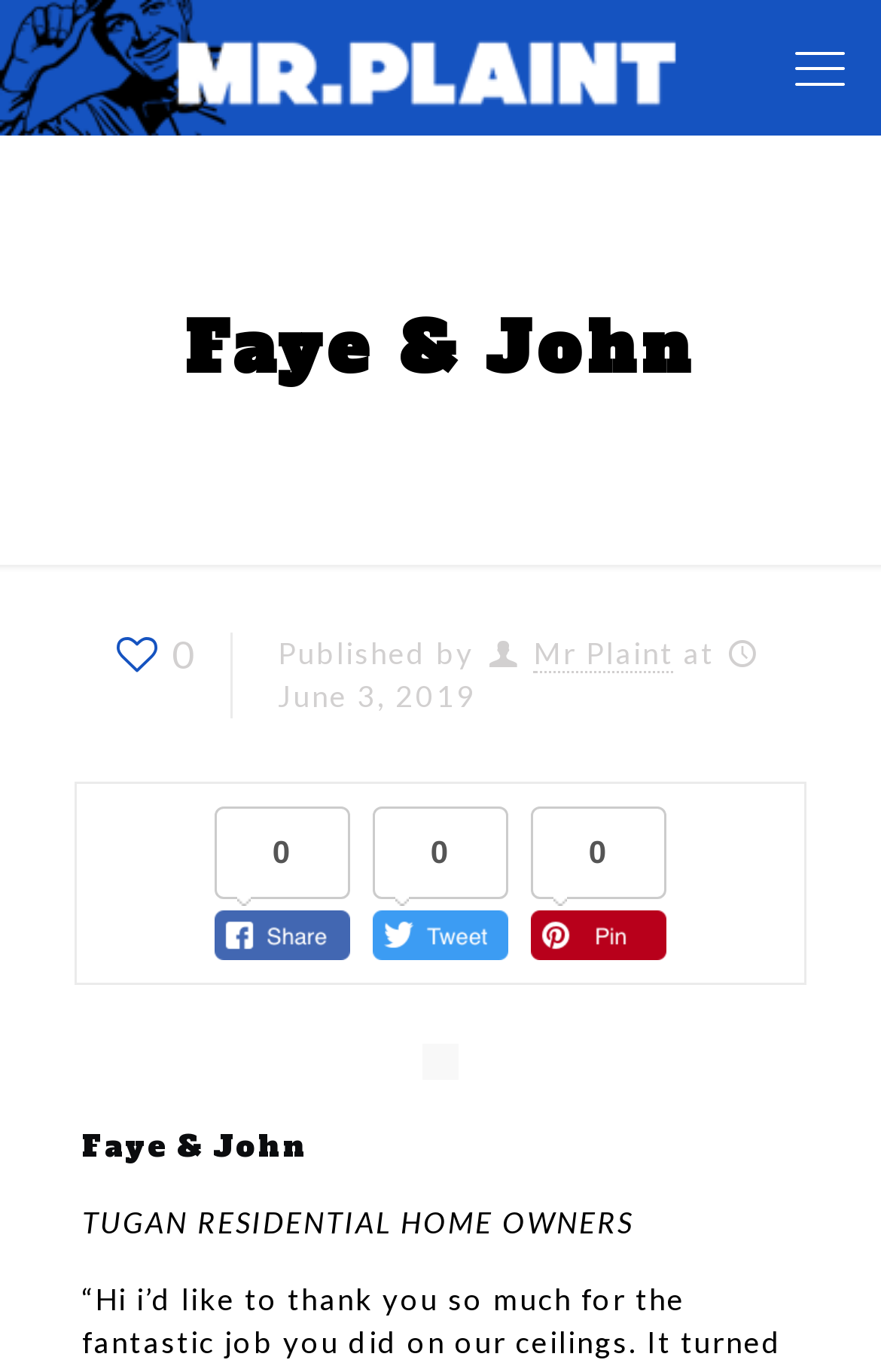Find and generate the main title of the webpage.

Faye & John